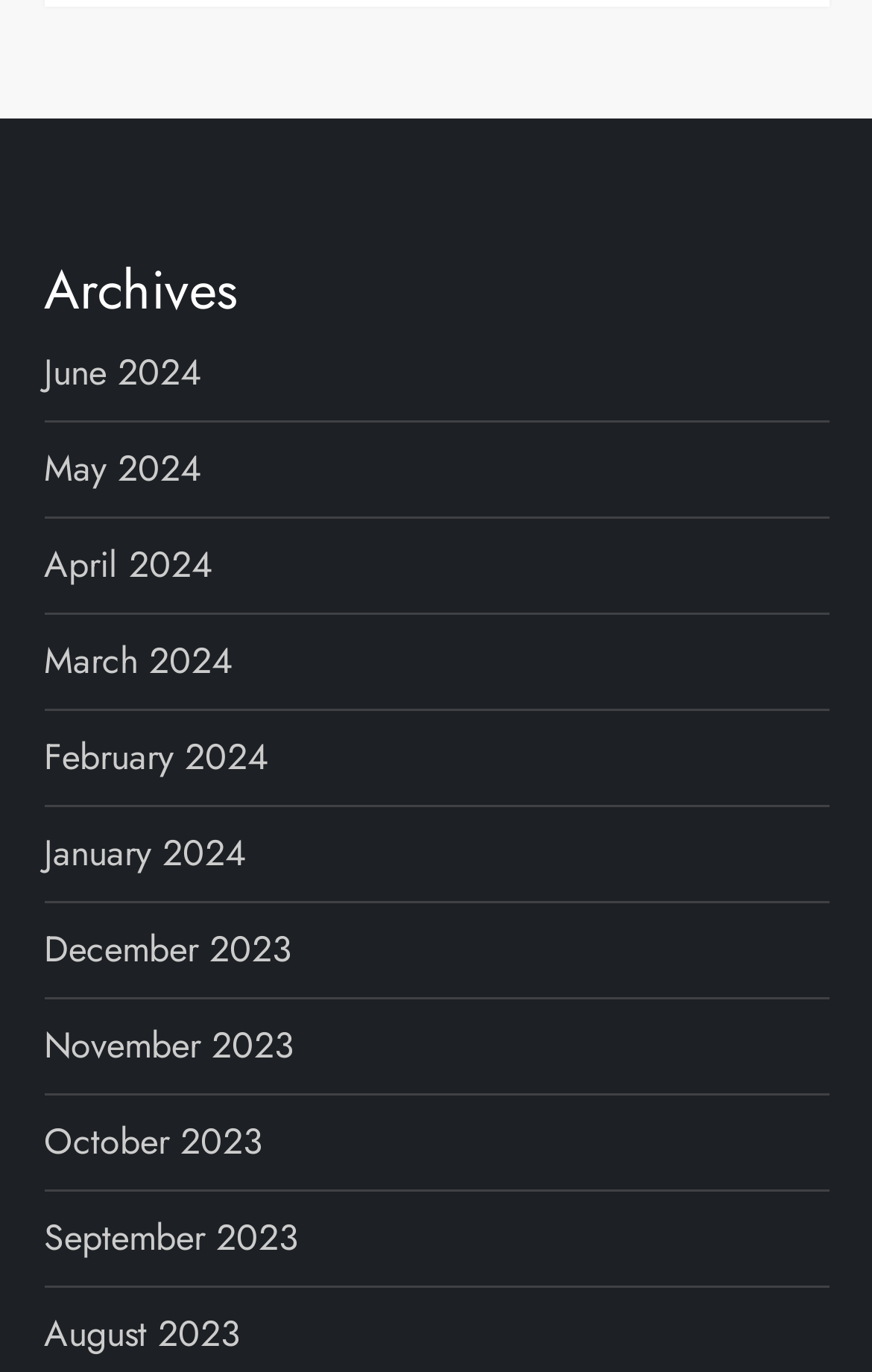What is the earliest month listed?
Look at the webpage screenshot and answer the question with a detailed explanation.

By examining the list of links, I found that the earliest month listed is August 2023, which is located at the bottom of the list.